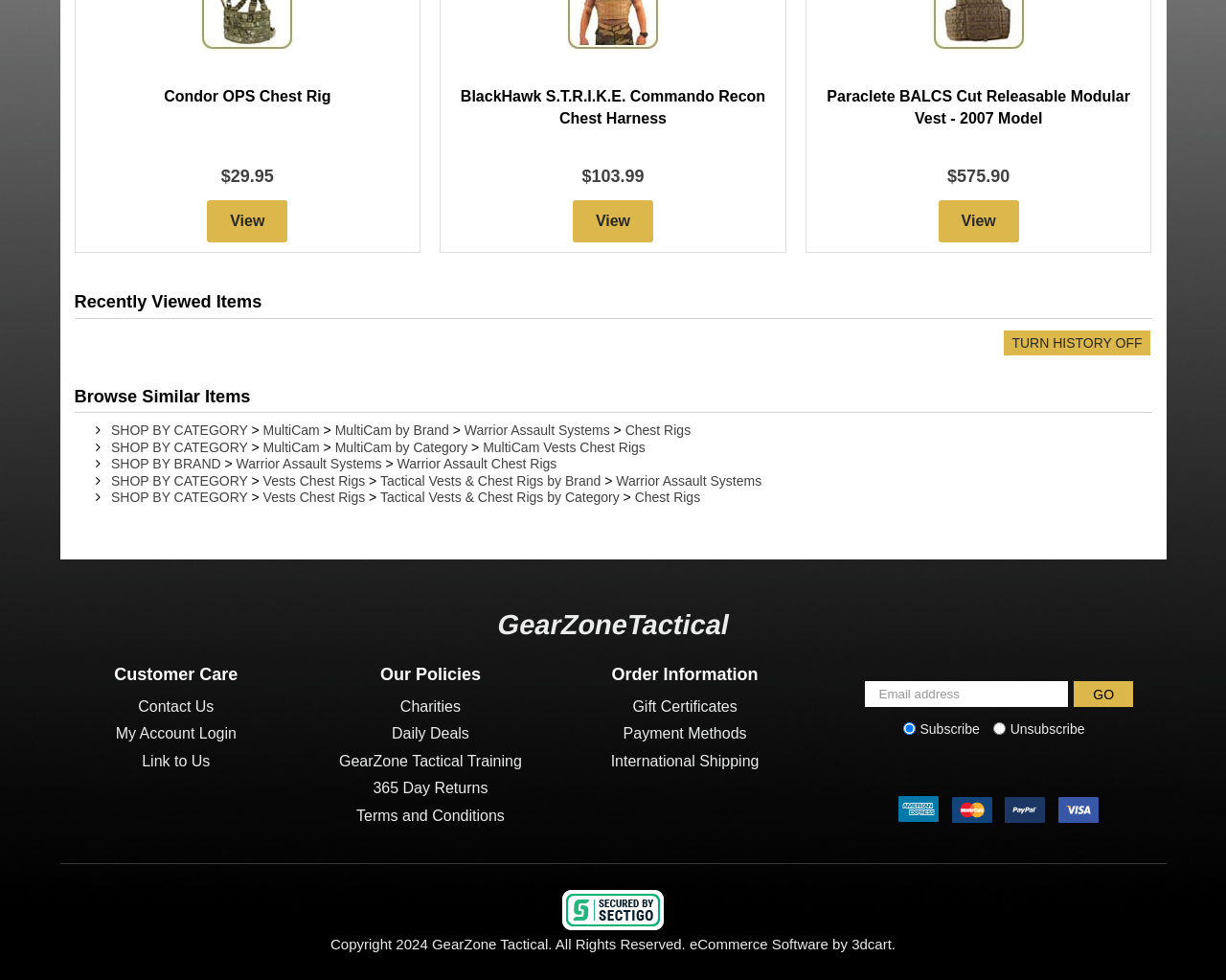Specify the bounding box coordinates of the element's region that should be clicked to achieve the following instruction: "View Condor OPS Chest Rig". The bounding box coordinates consist of four float numbers between 0 and 1, in the format [left, top, right, bottom].

[0.134, 0.09, 0.27, 0.107]